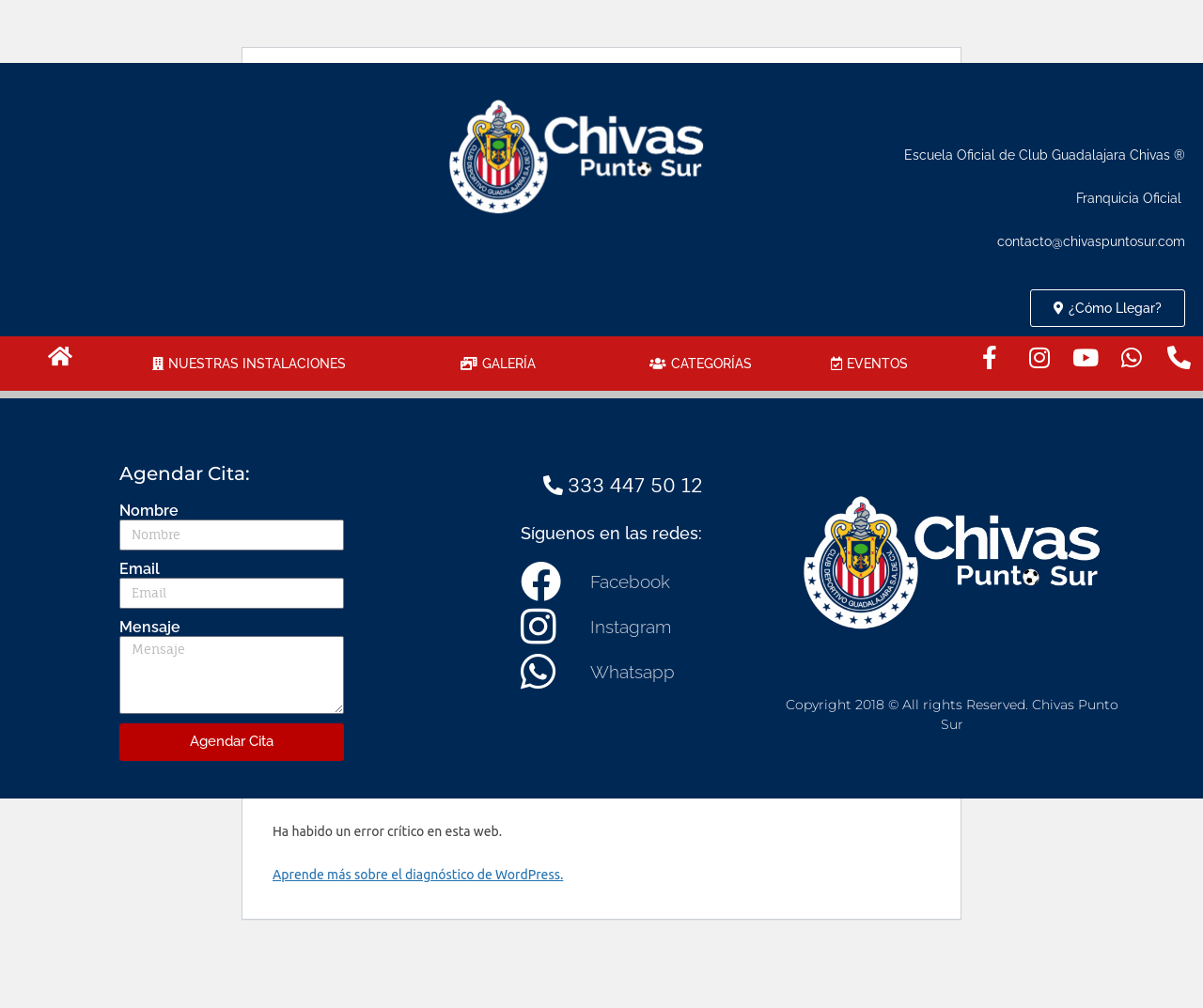Could you determine the bounding box coordinates of the clickable element to complete the instruction: "go to home page"? Provide the coordinates as four float numbers between 0 and 1, i.e., [left, top, right, bottom].

None